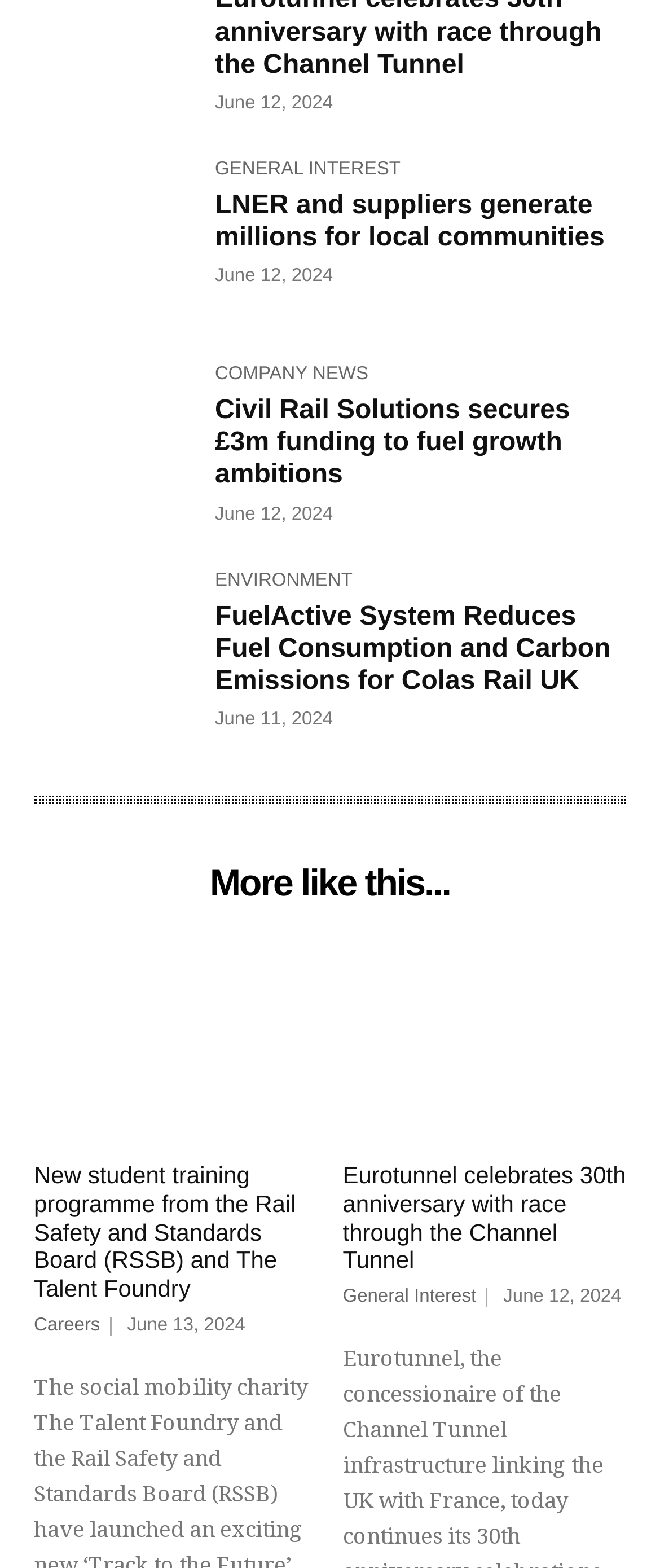Provide the bounding box coordinates of the UI element that matches the description: "Company News".

[0.326, 0.233, 0.558, 0.251]